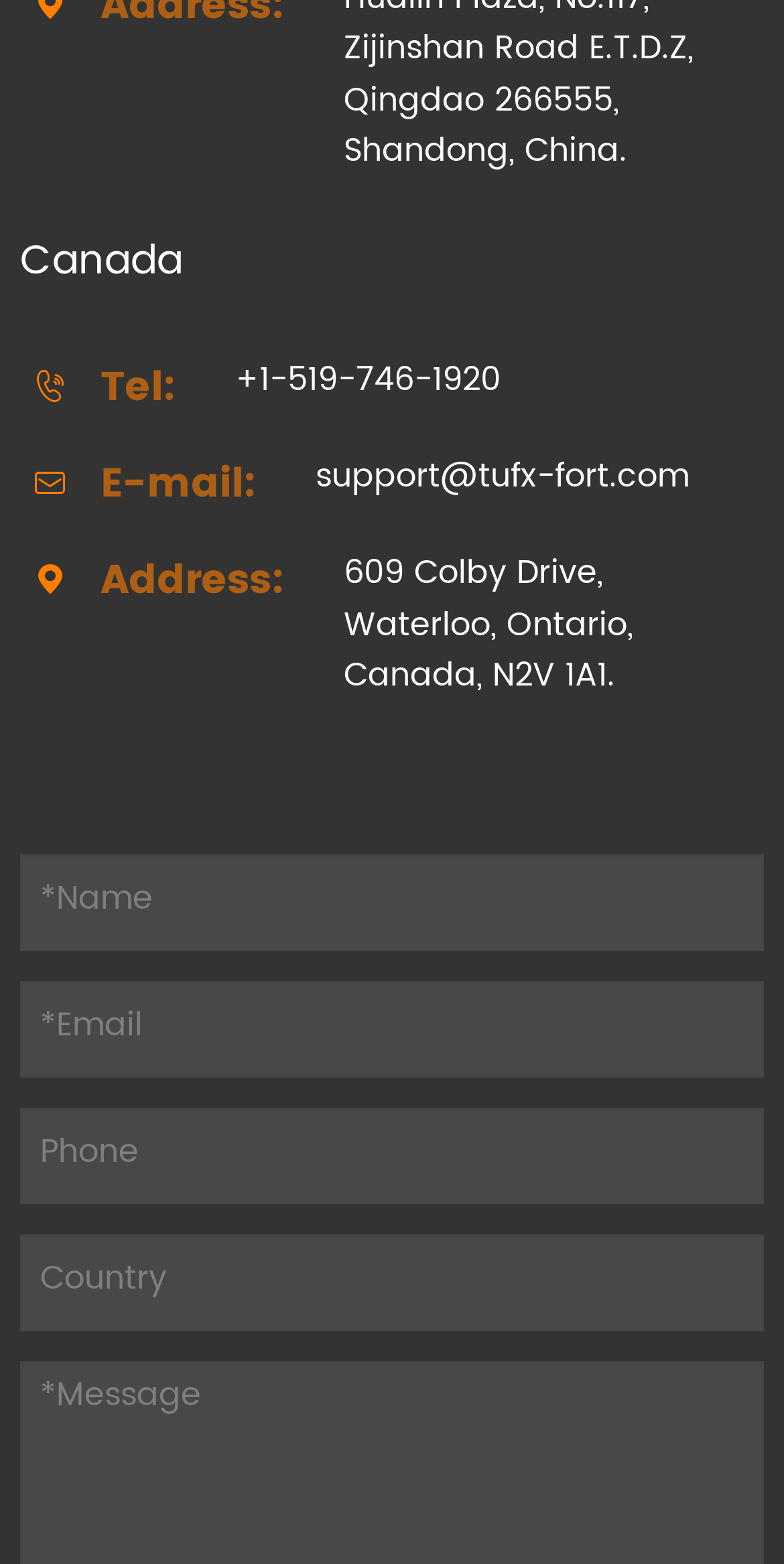What is the email address provided?
Answer the question with a single word or phrase, referring to the image.

support@tufx-fort.com